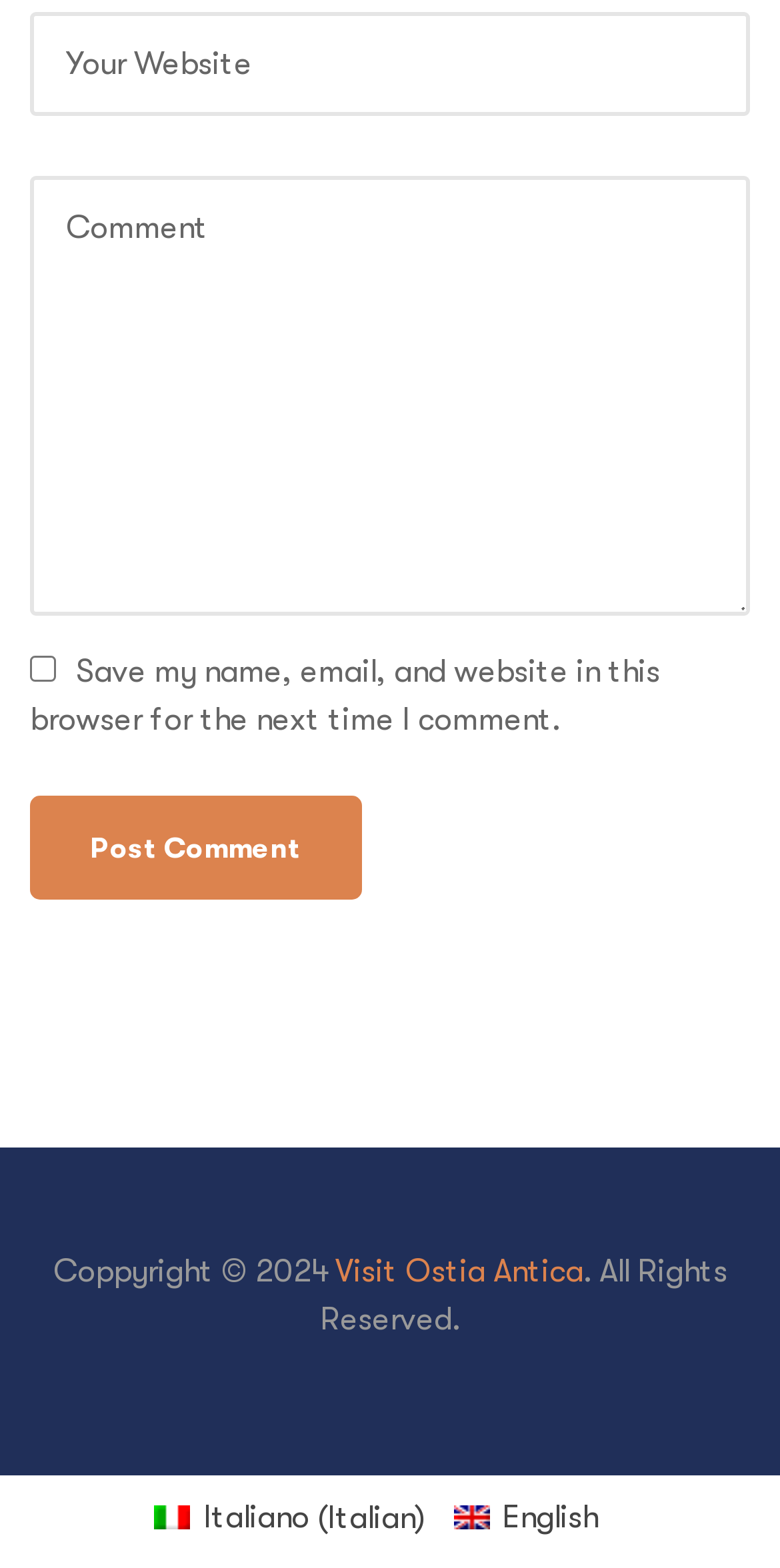Determine the bounding box coordinates (top-left x, top-left y, bottom-right x, bottom-right y) of the UI element described in the following text: name="url" placeholder="Your Website"

[0.038, 0.008, 0.962, 0.074]